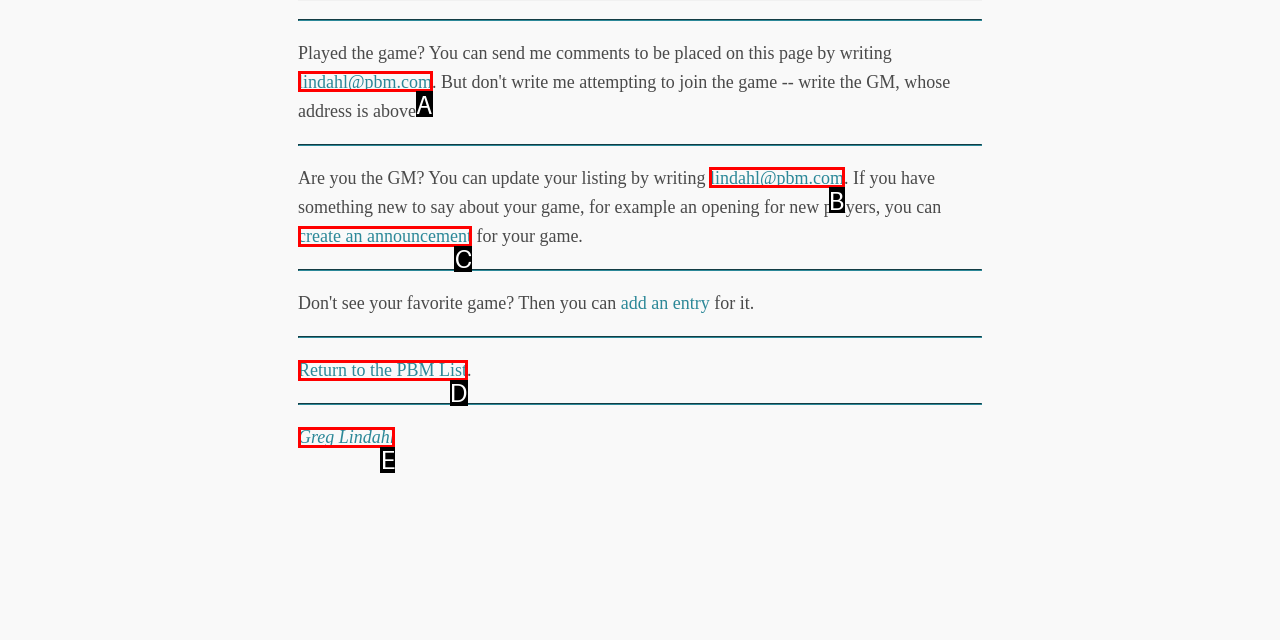Find the option that aligns with: Return to the PBM List
Provide the letter of the corresponding option.

D